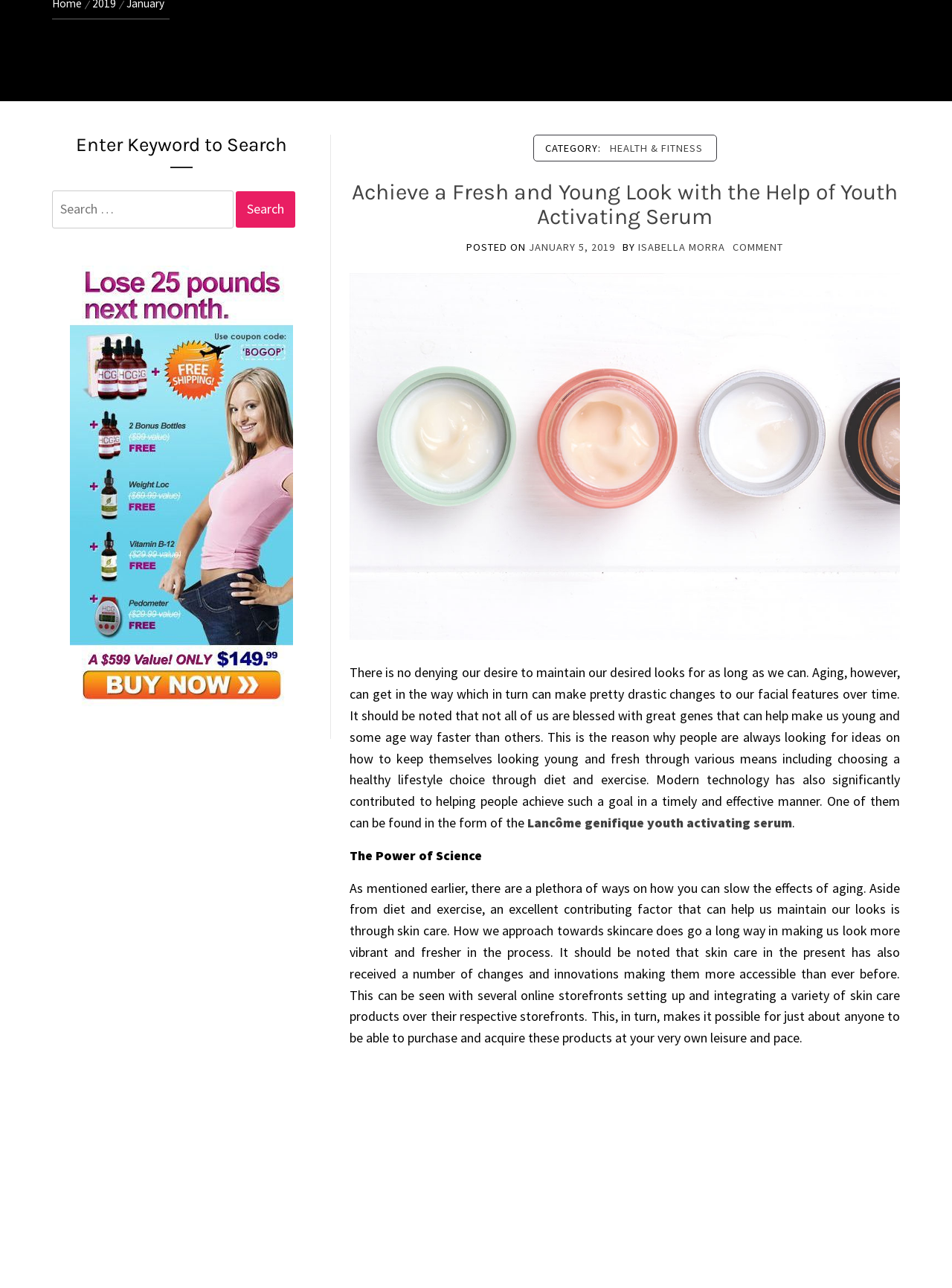Identify the bounding box for the described UI element: "aria-label="twitter"".

None